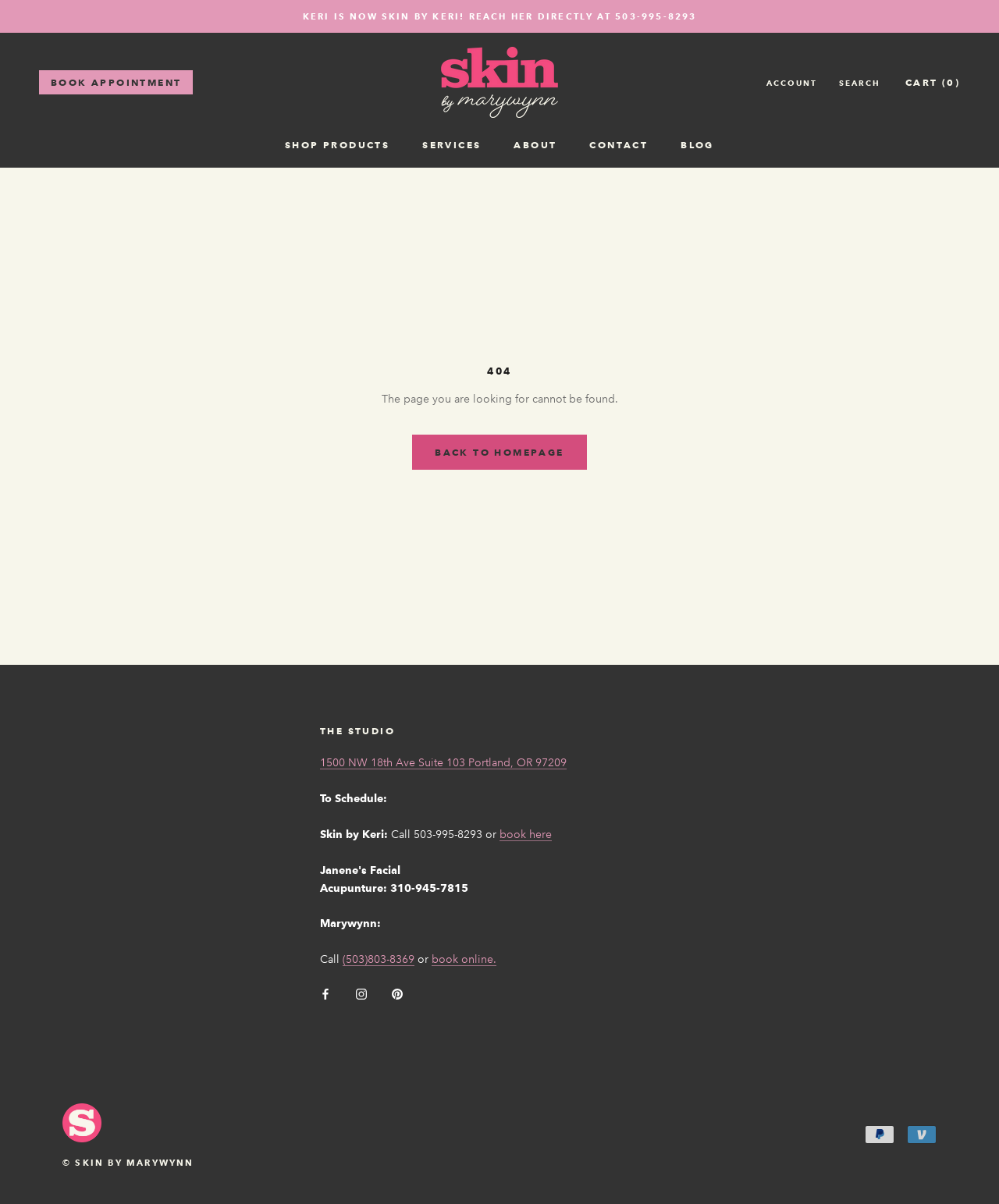How can I schedule an appointment with Skin by Keri?
Using the image, provide a concise answer in one word or a short phrase.

Call 503-995-8293 or book here